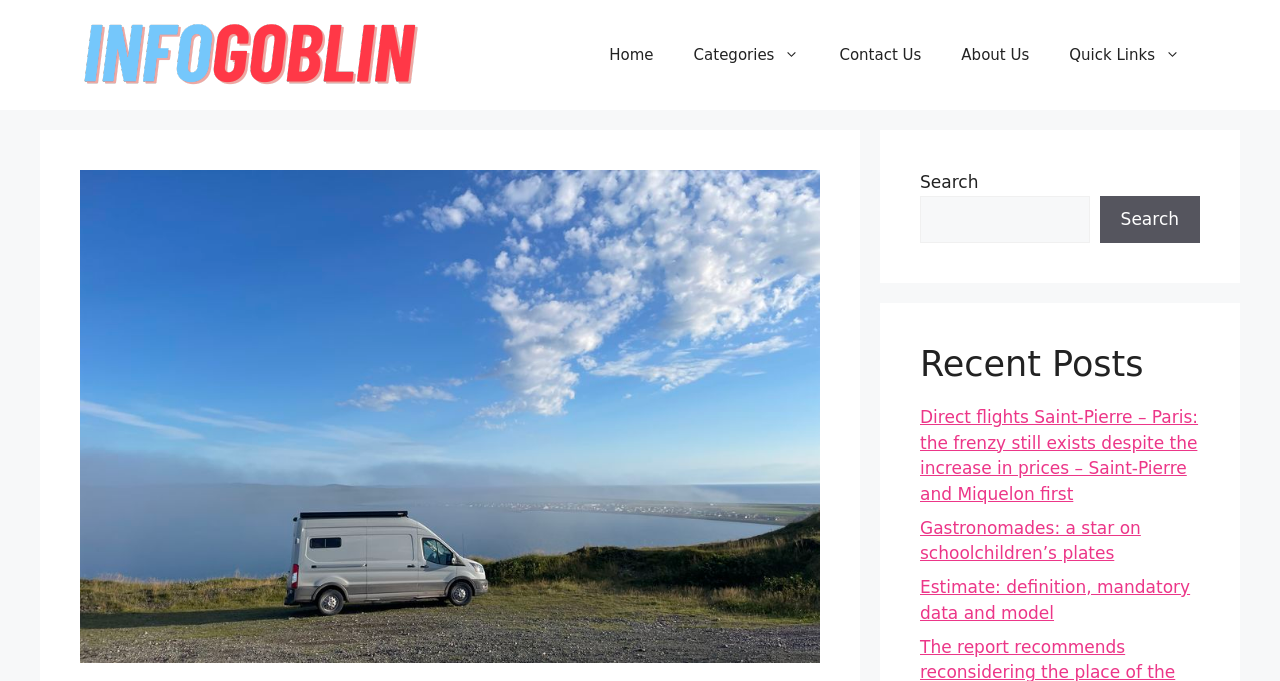Locate the bounding box coordinates of the region to be clicked to comply with the following instruction: "Click the Home link". The coordinates must be four float numbers between 0 and 1, in the form [left, top, right, bottom].

None